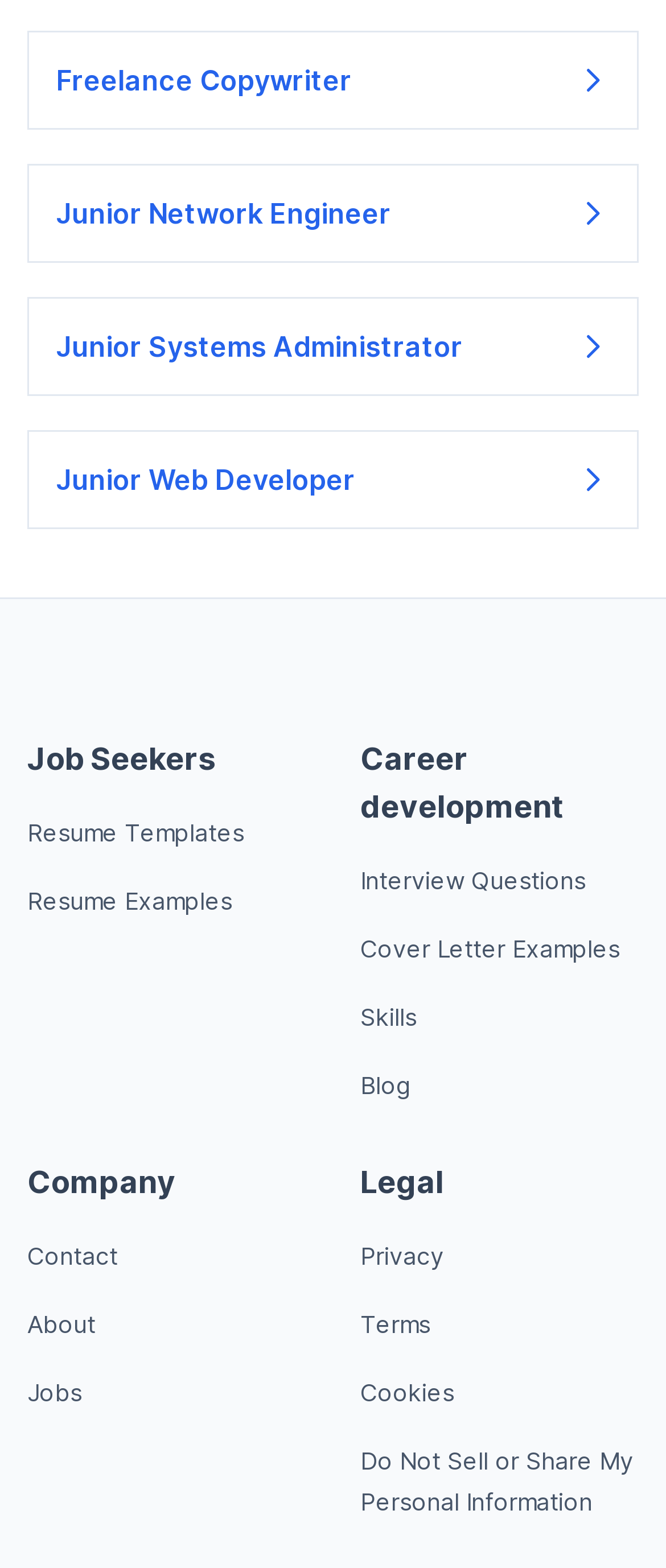Please find and report the bounding box coordinates of the element to click in order to perform the following action: "View Resume Templates". The coordinates should be expressed as four float numbers between 0 and 1, in the format [left, top, right, bottom].

[0.041, 0.522, 0.367, 0.54]